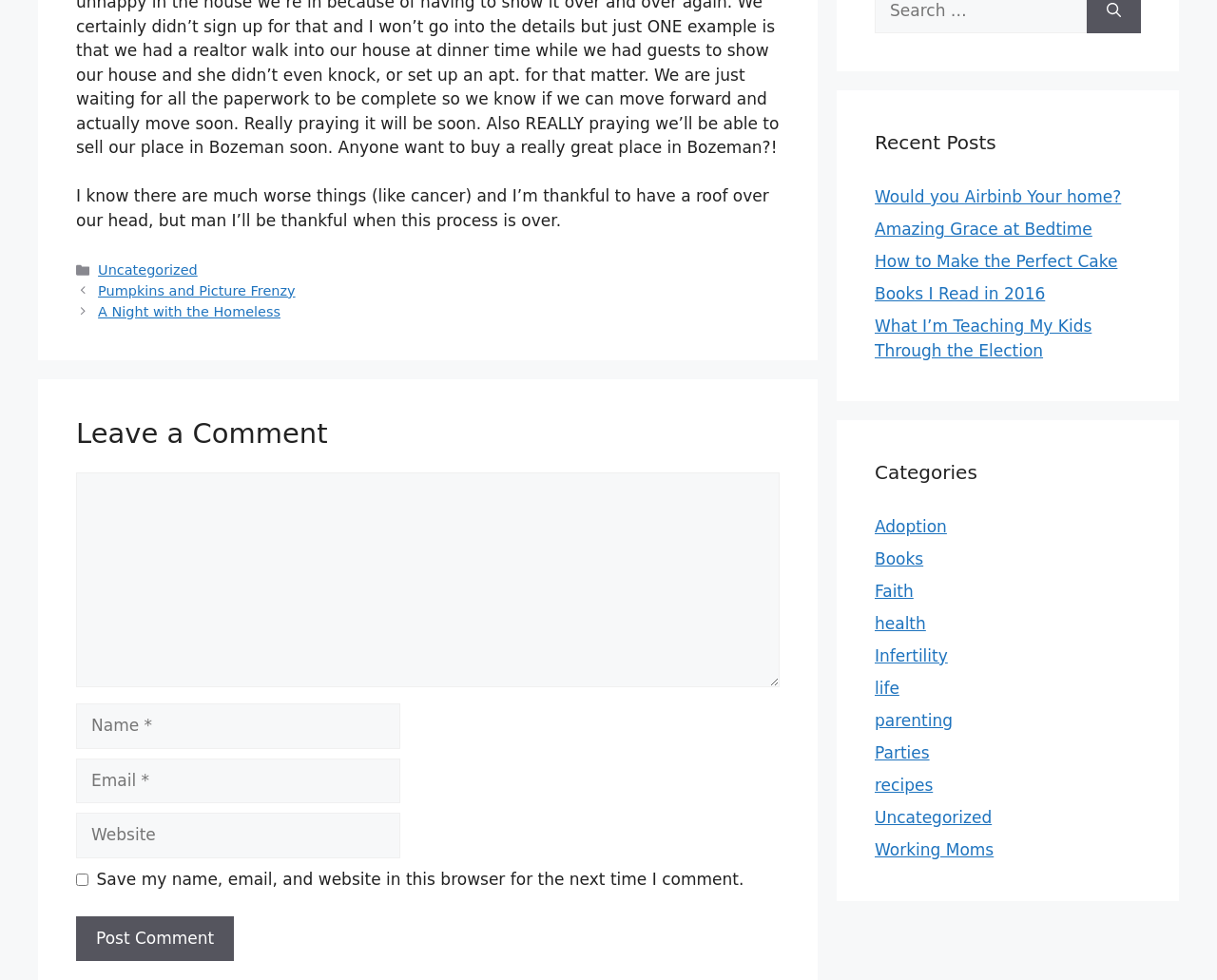Identify the bounding box for the UI element specified in this description: "Amazing Grace at Bedtime". The coordinates must be four float numbers between 0 and 1, formatted as [left, top, right, bottom].

[0.719, 0.224, 0.898, 0.243]